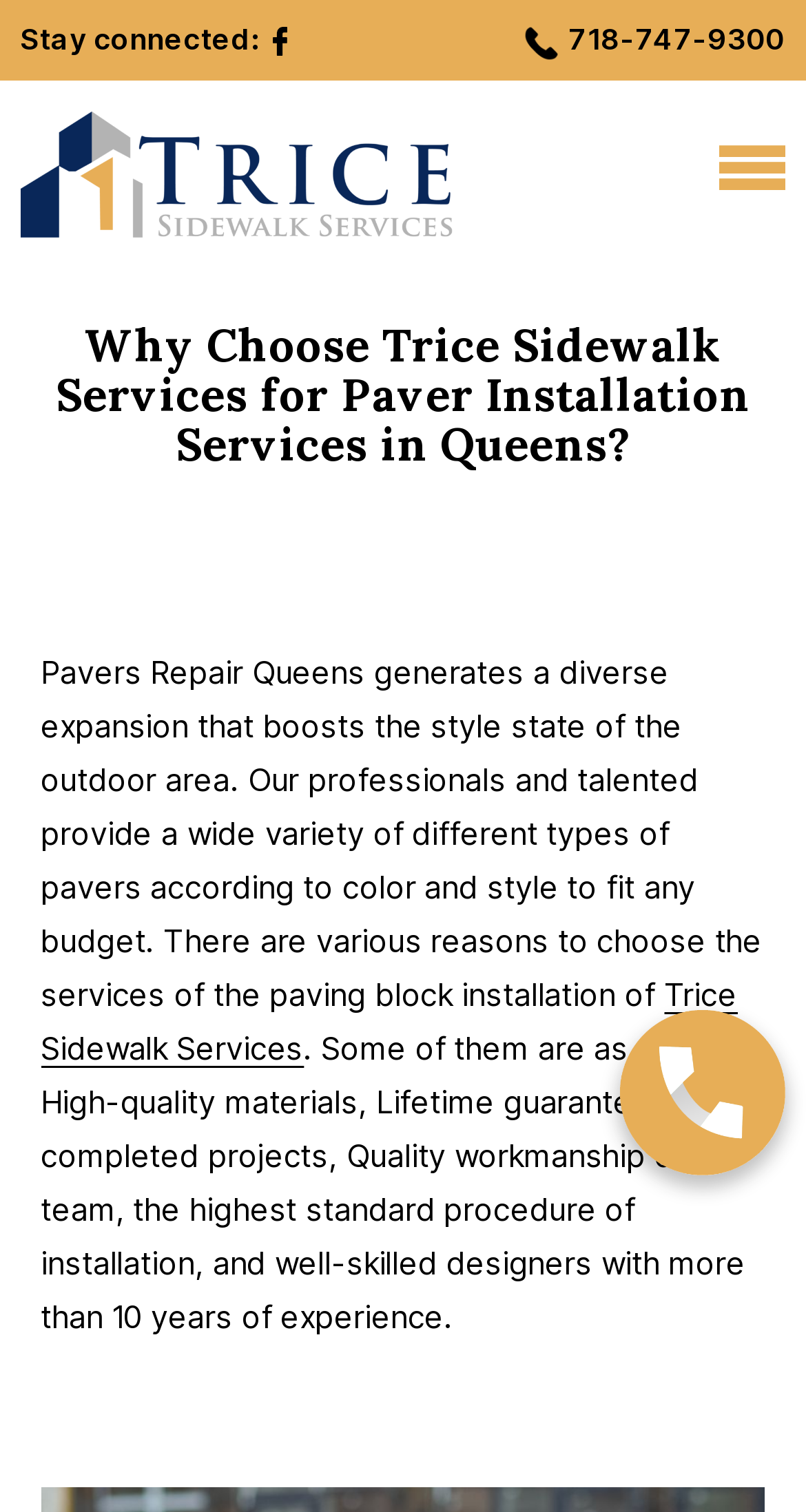How many years of experience do the designers at Trice Sidewalk Services have?
Can you offer a detailed and complete answer to this question?

I found the experience of the designers by reading the static text element which lists the reasons to choose Trice Sidewalk Services, one of which is 'well-skilled designers with more than 10 years of experience'.